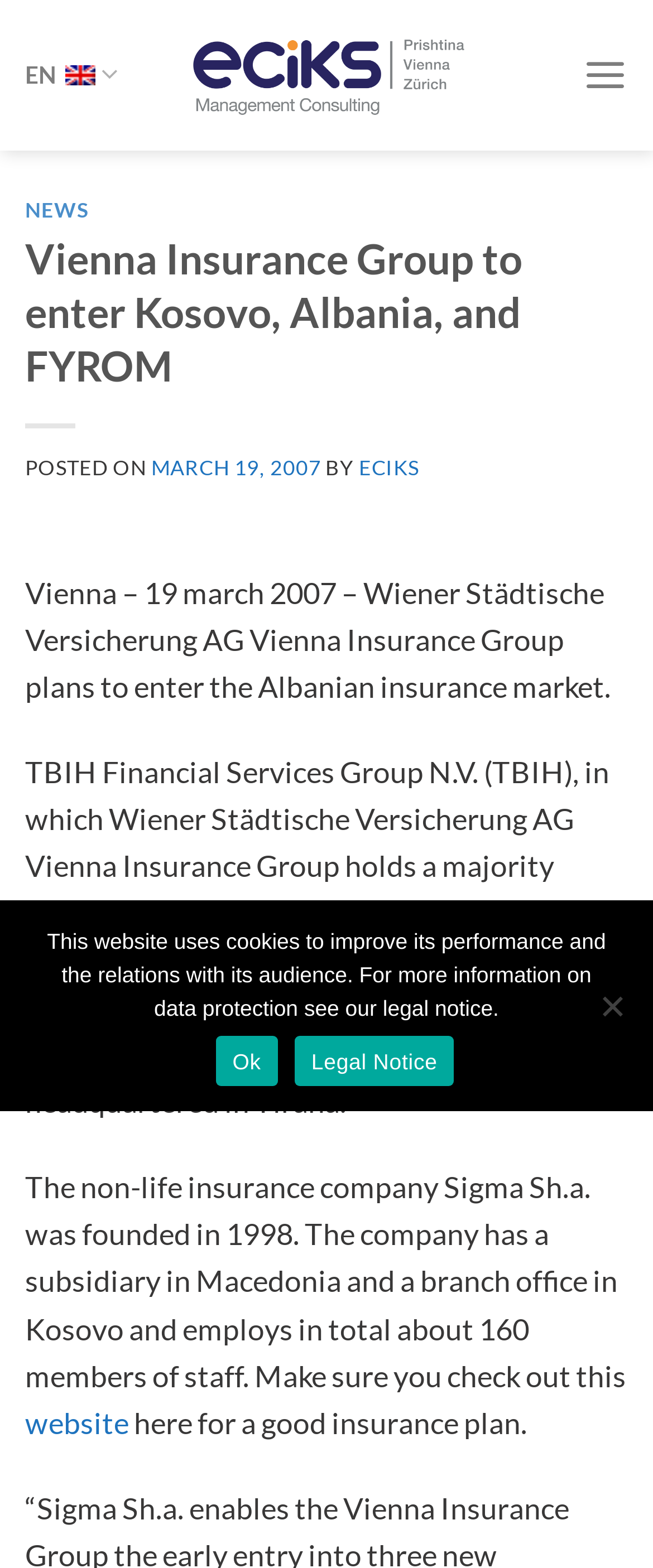Provide the bounding box coordinates of the HTML element described by the text: "News".

[0.038, 0.126, 0.135, 0.142]